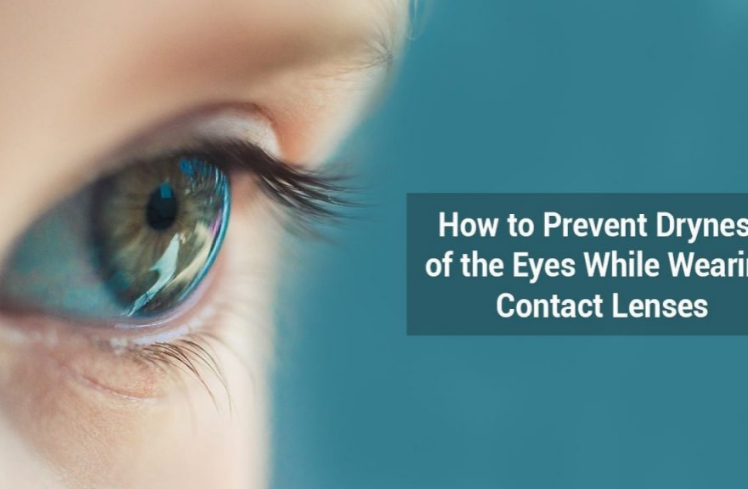What is the image featuring?
Please provide a comprehensive answer to the question based on the webpage screenshot.

The caption explicitly states that the image is a close-up of an eye, highlighting the stunning details of the iris and eyelashes, which is likely intended to grab the reader's attention and emphasize the importance of eye care.